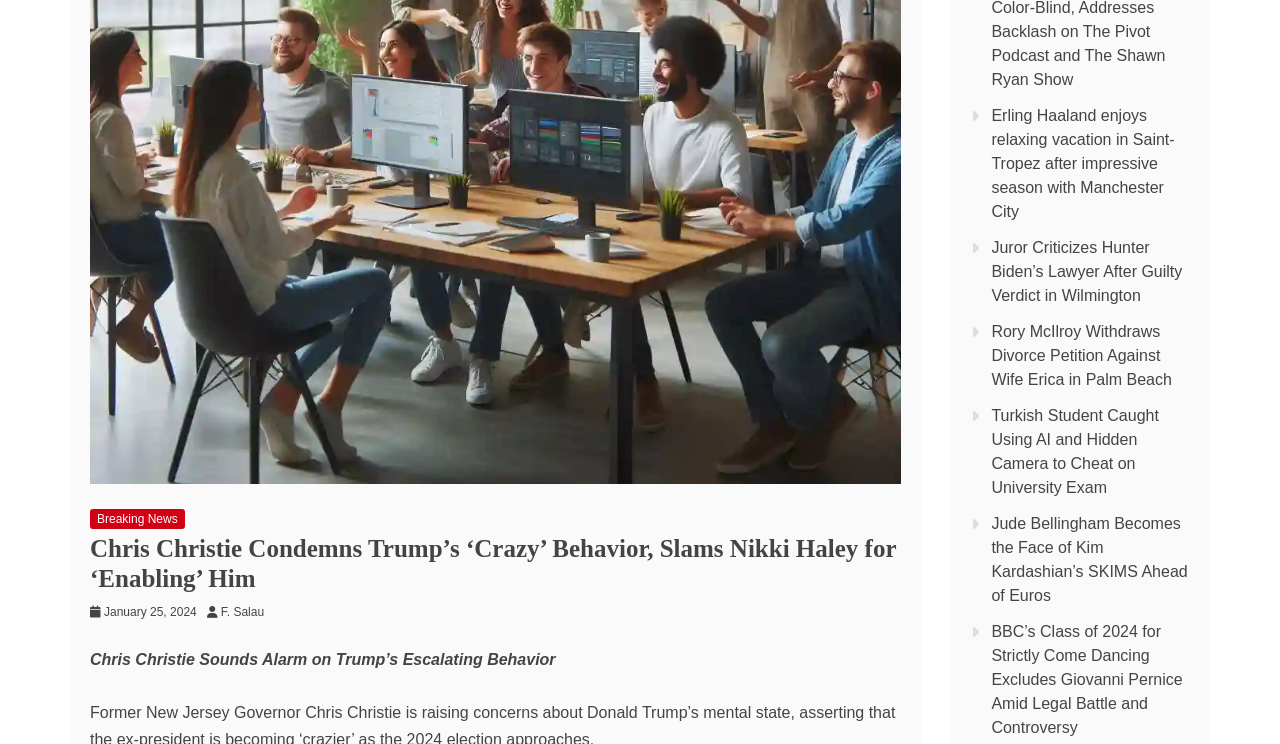Bounding box coordinates are given in the format (top-left x, top-left y, bottom-right x, bottom-right y). All values should be floating point numbers between 0 and 1. Provide the bounding box coordinate for the UI element described as: name="email" title="This is optional"

None